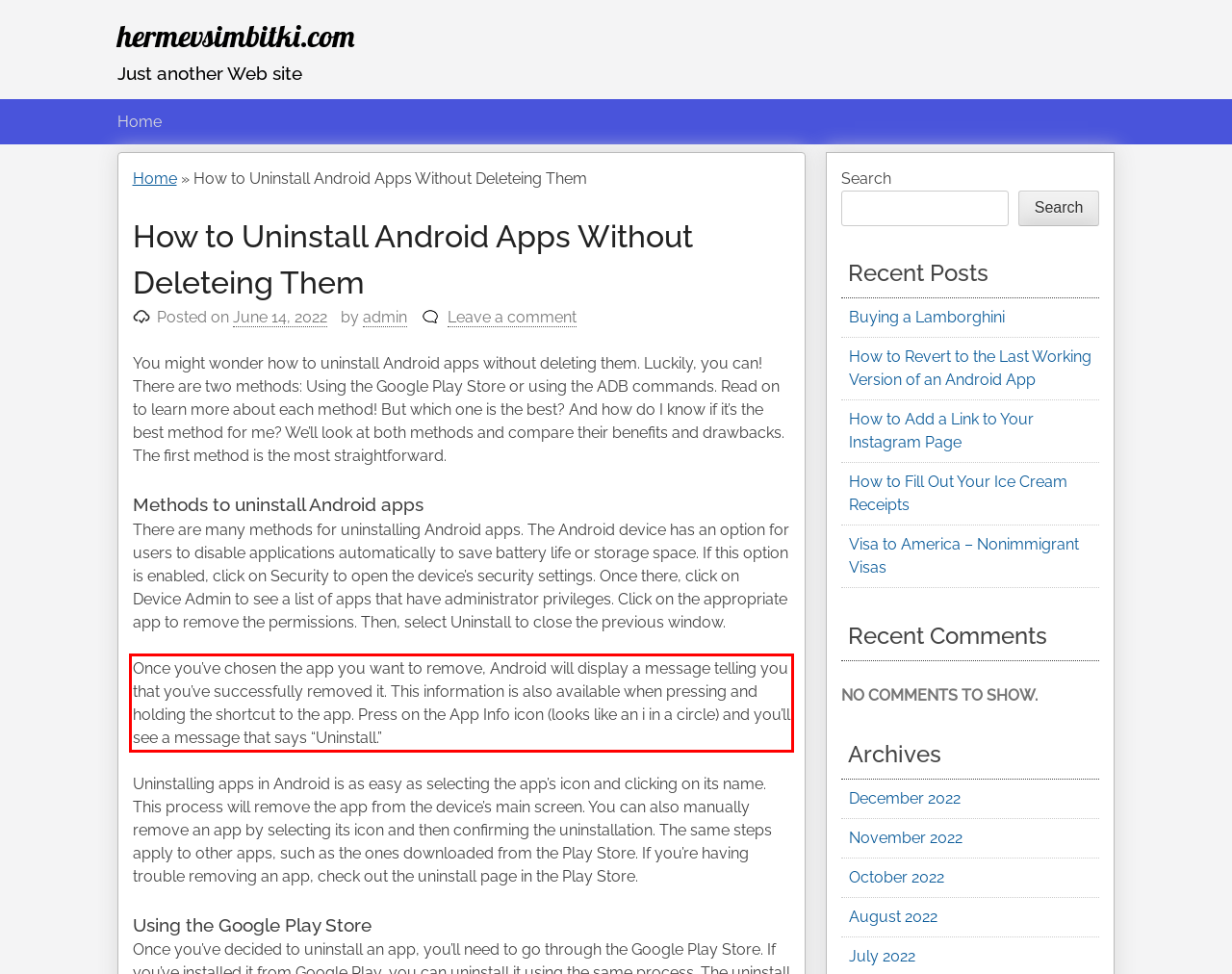In the given screenshot, locate the red bounding box and extract the text content from within it.

Once you’ve chosen the app you want to remove, Android will display a message telling you that you’ve successfully removed it. This information is also available when pressing and holding the shortcut to the app. Press on the App Info icon (looks like an i in a circle) and you’ll see a message that says “Uninstall.”